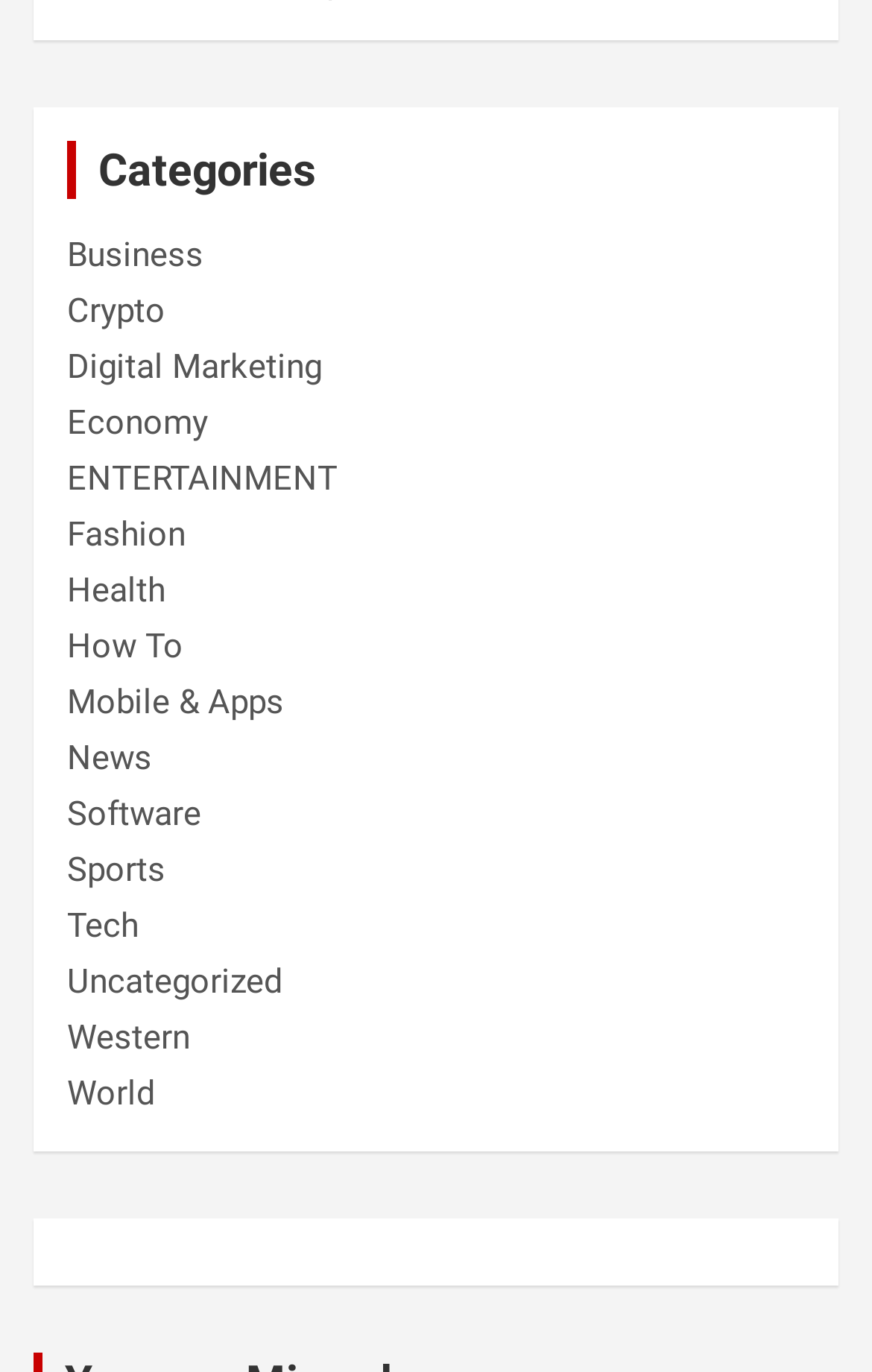Refer to the image and answer the question with as much detail as possible: What is the category located at the bottom?

The category located at the bottom is 'World' because it has the largest y2 coordinate value of 0.812 among all the link elements under the 'Categories' heading.